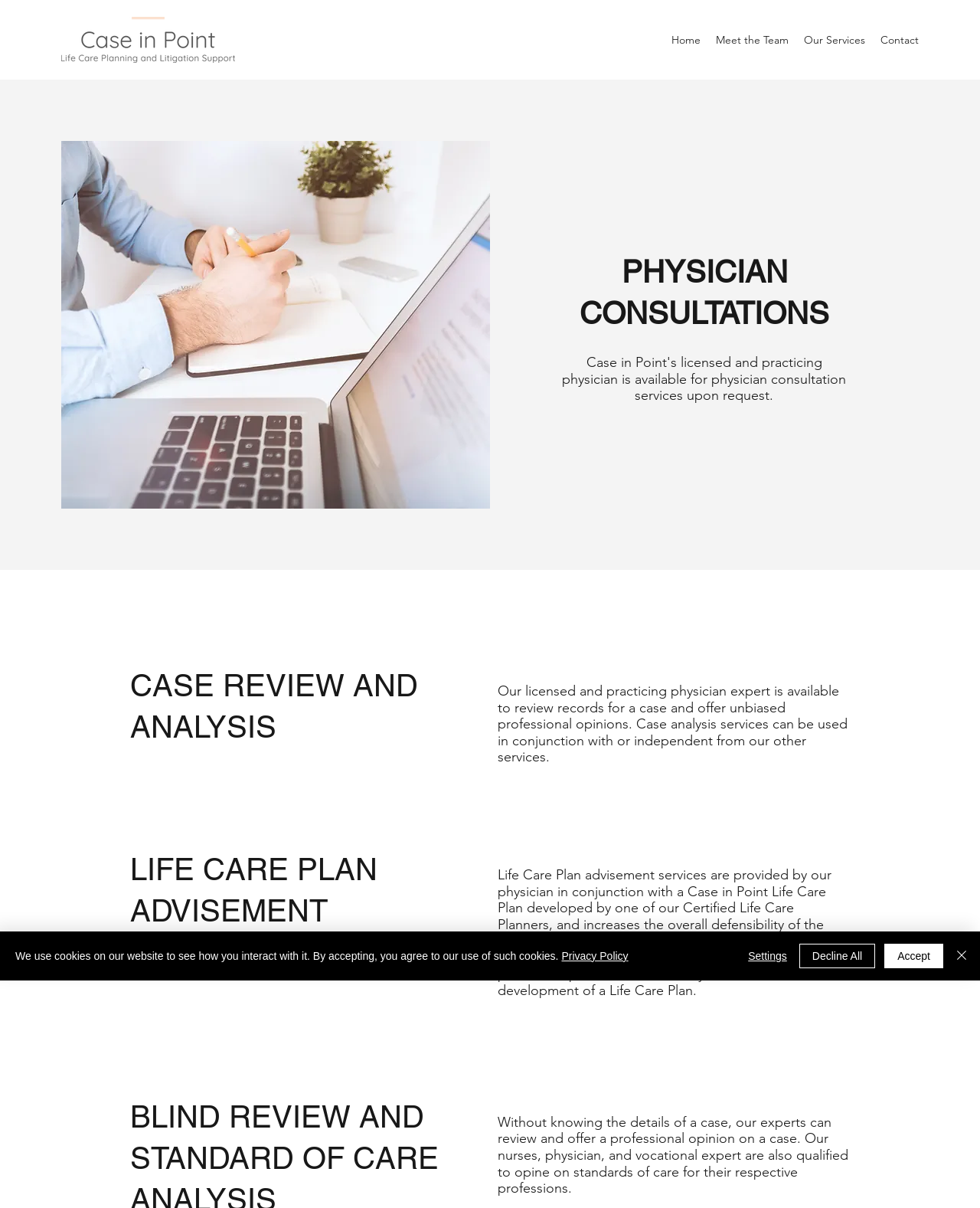Determine the bounding box coordinates of the clickable element necessary to fulfill the instruction: "Click the Case in Point CLP Logo". Provide the coordinates as four float numbers within the 0 to 1 range, i.e., [left, top, right, bottom].

[0.062, 0.014, 0.24, 0.052]